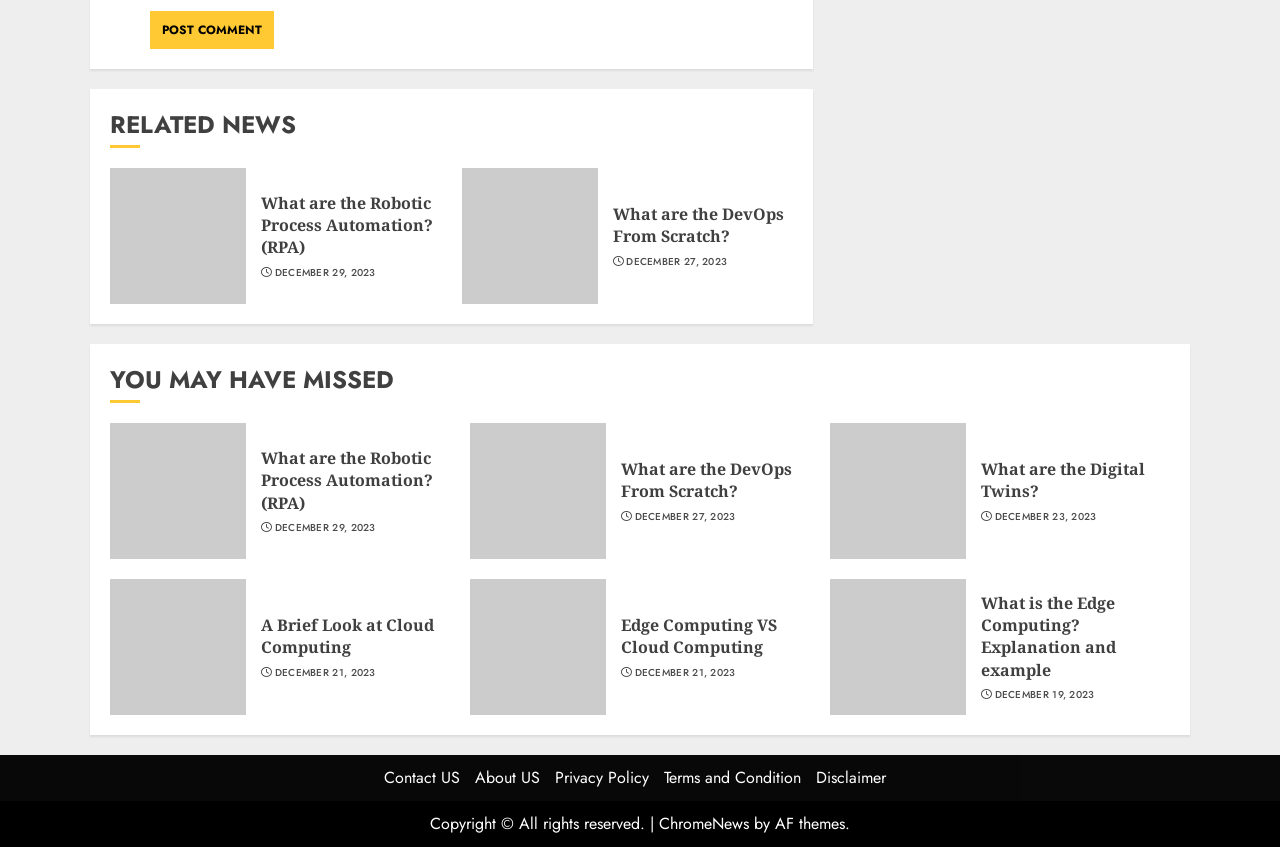Please locate the bounding box coordinates of the element that should be clicked to complete the given instruction: "Post a comment".

[0.117, 0.013, 0.214, 0.058]